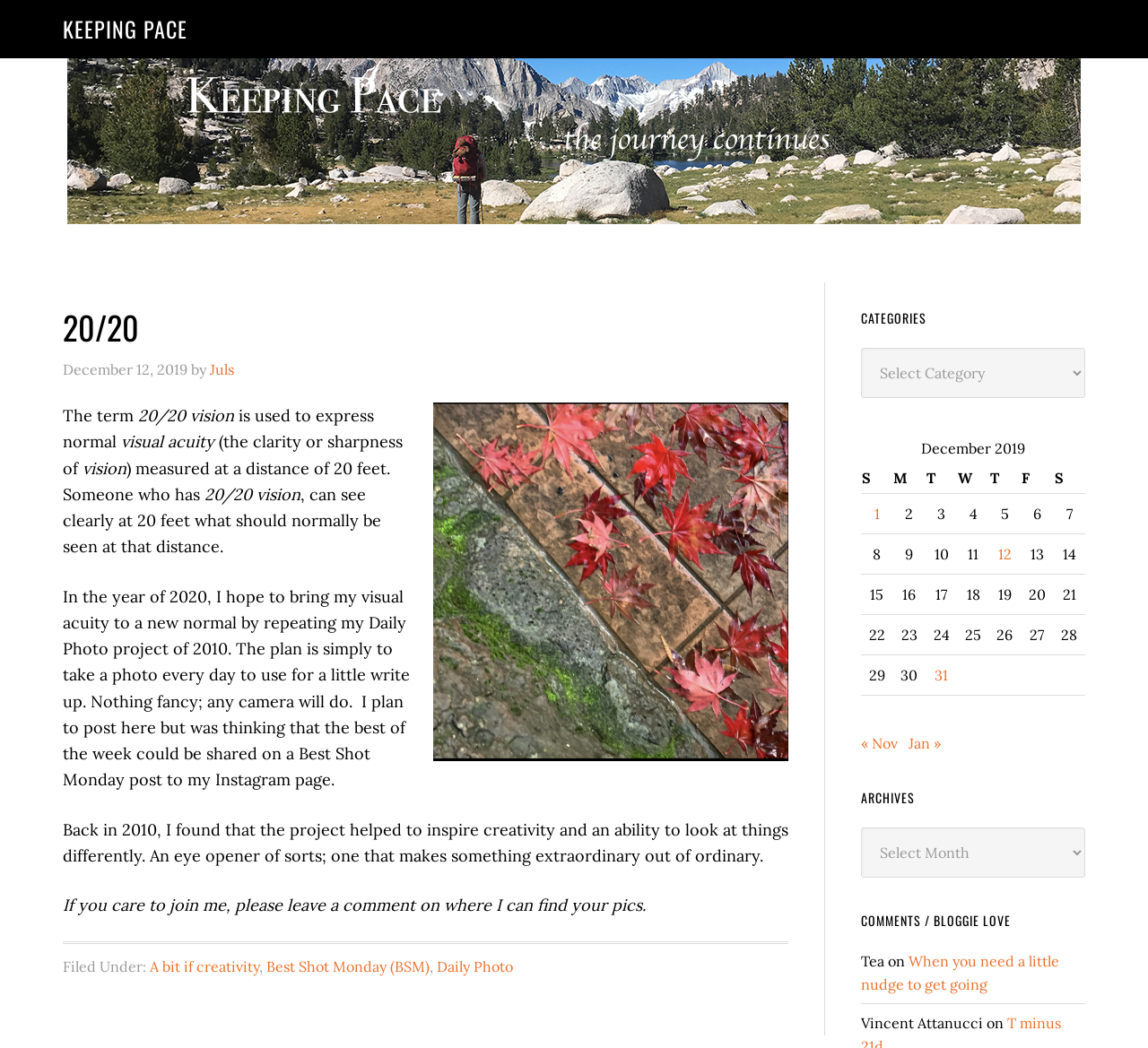Using the details in the image, give a detailed response to the question below:
What is the title of the article?

The title of the article can be found in the header section of the webpage, which is '20/20'. This is indicated by the heading element with the text '20/20'.